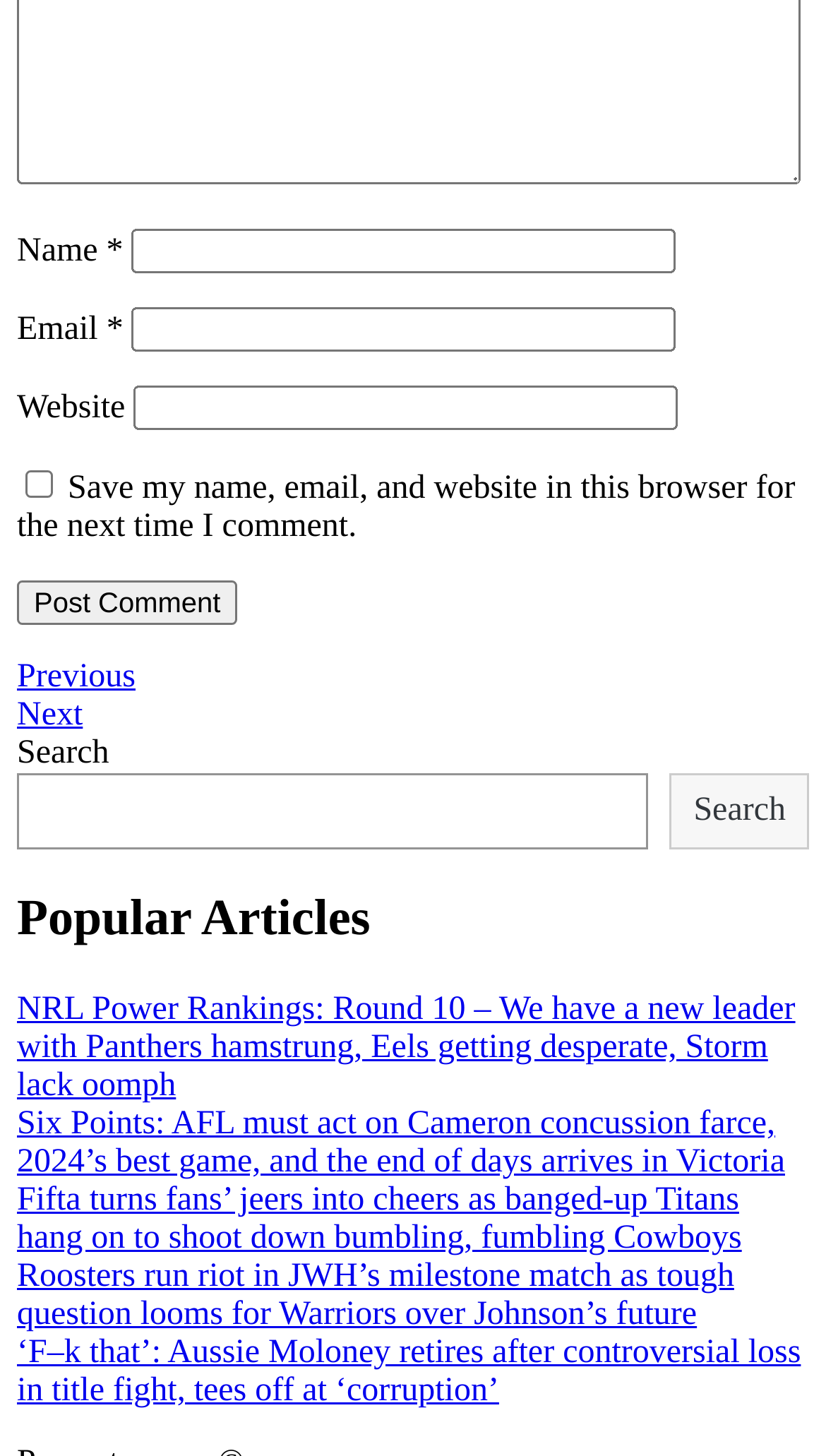Determine the bounding box coordinates of the UI element described by: "Search".

[0.811, 0.531, 0.979, 0.584]